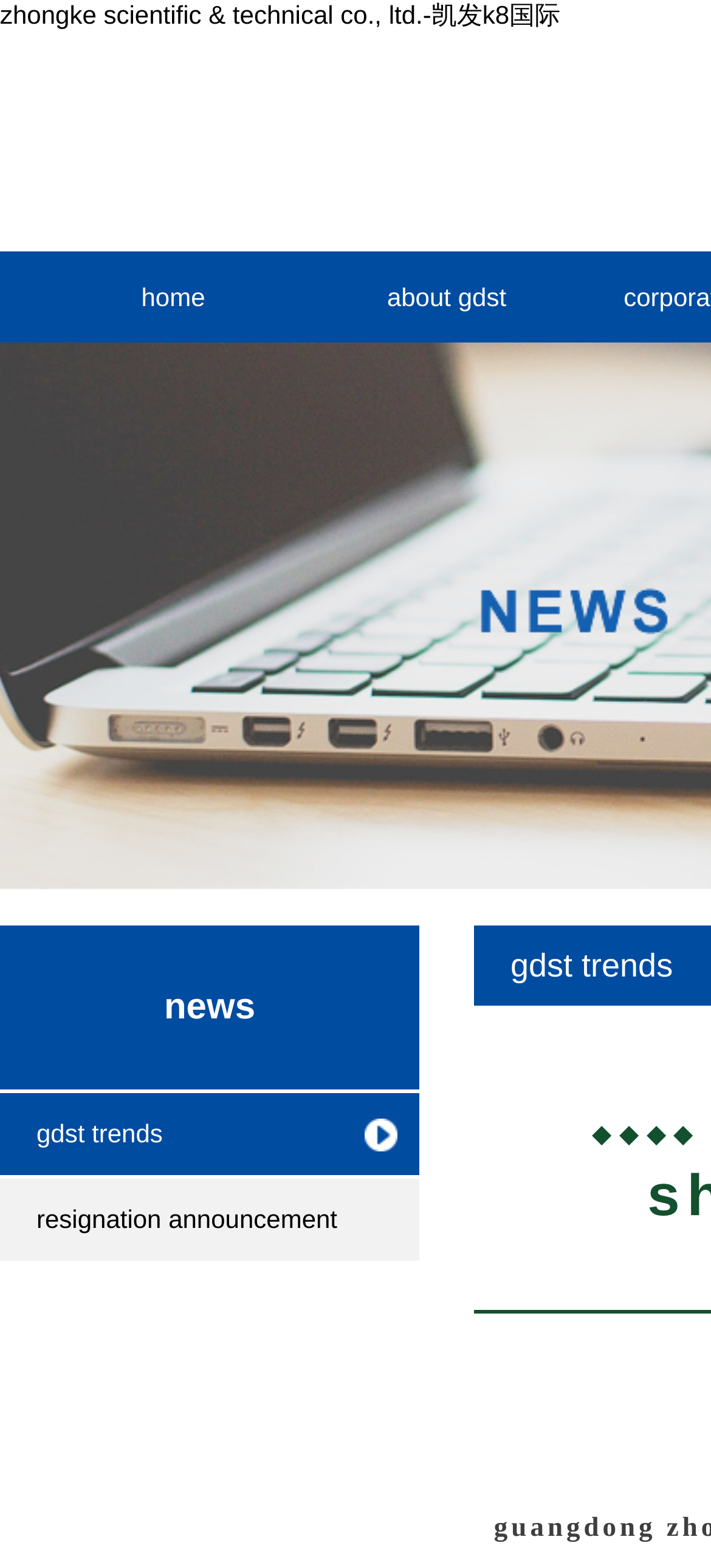How many news links are there?
Analyze the image and deliver a detailed answer to the question.

I counted the number of link elements under the 'news' category and found two links: 'gdst trends' and 'resignation announcement'.